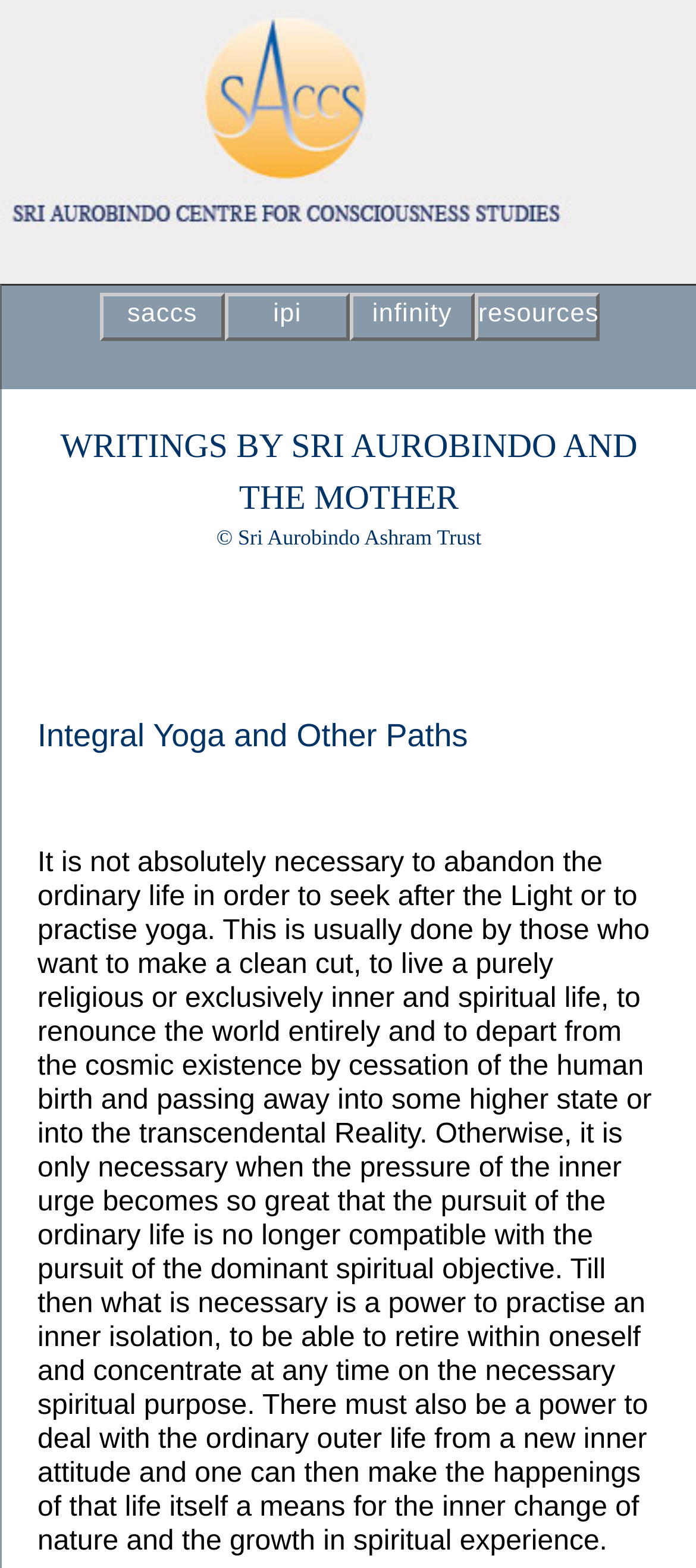Find the bounding box coordinates for the HTML element specified by: "saccs".

[0.144, 0.187, 0.323, 0.218]